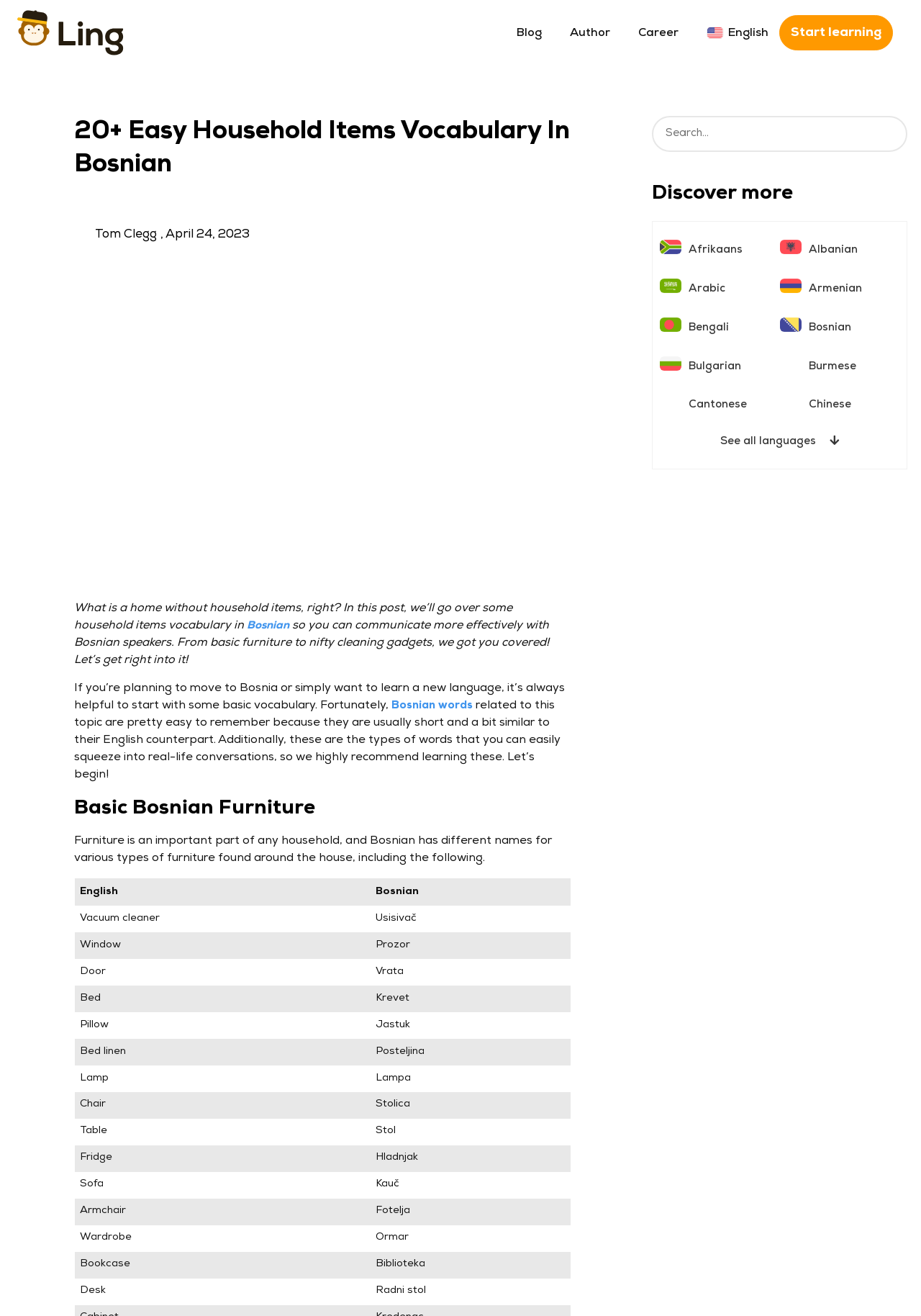Find the bounding box of the web element that fits this description: "parent_node: Search name="s" placeholder="Search..."".

[0.708, 0.088, 0.986, 0.115]